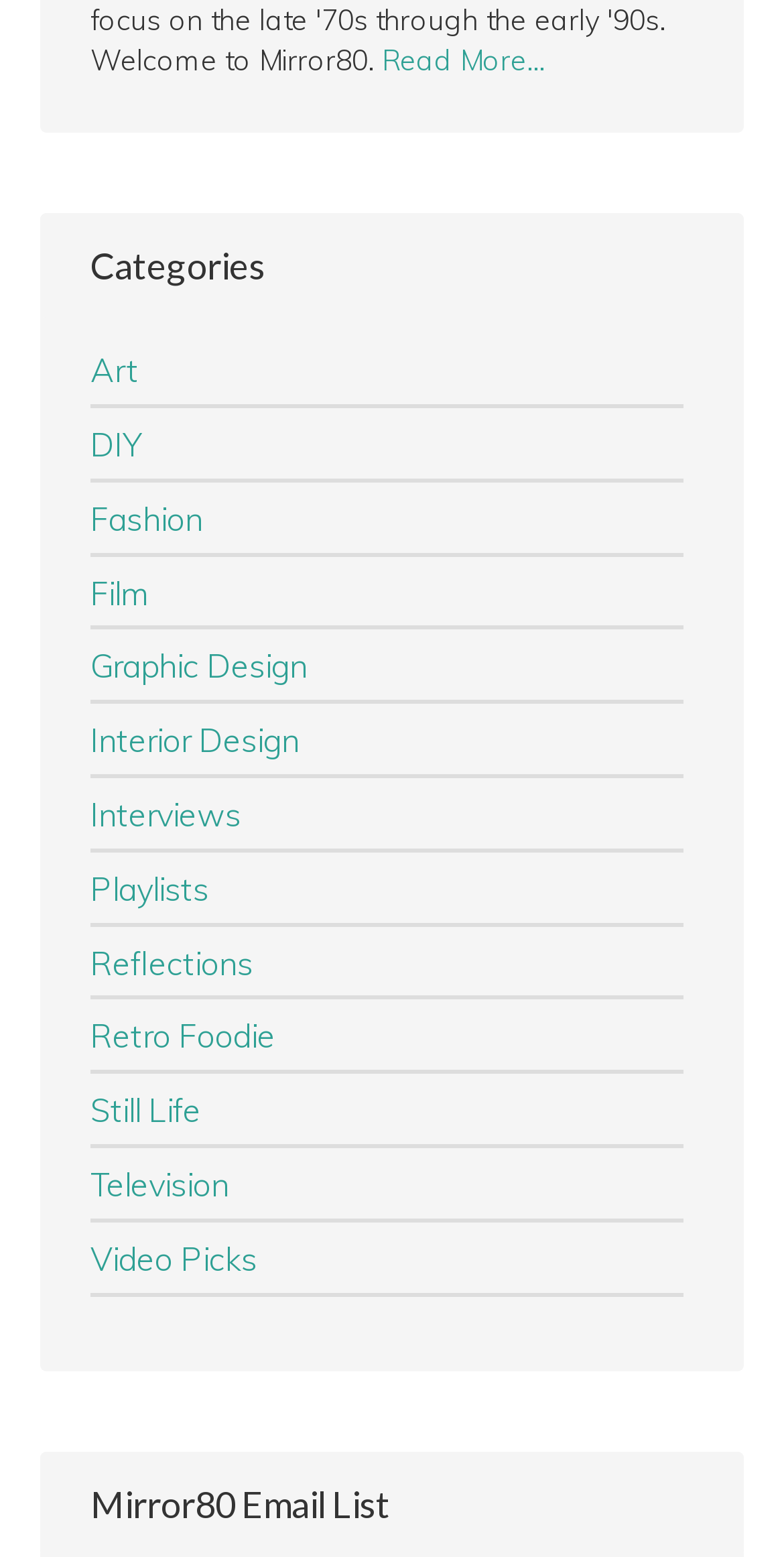Locate the bounding box coordinates of the area you need to click to fulfill this instruction: 'View articles in the Art category'. The coordinates must be in the form of four float numbers ranging from 0 to 1: [left, top, right, bottom].

[0.115, 0.225, 0.177, 0.251]